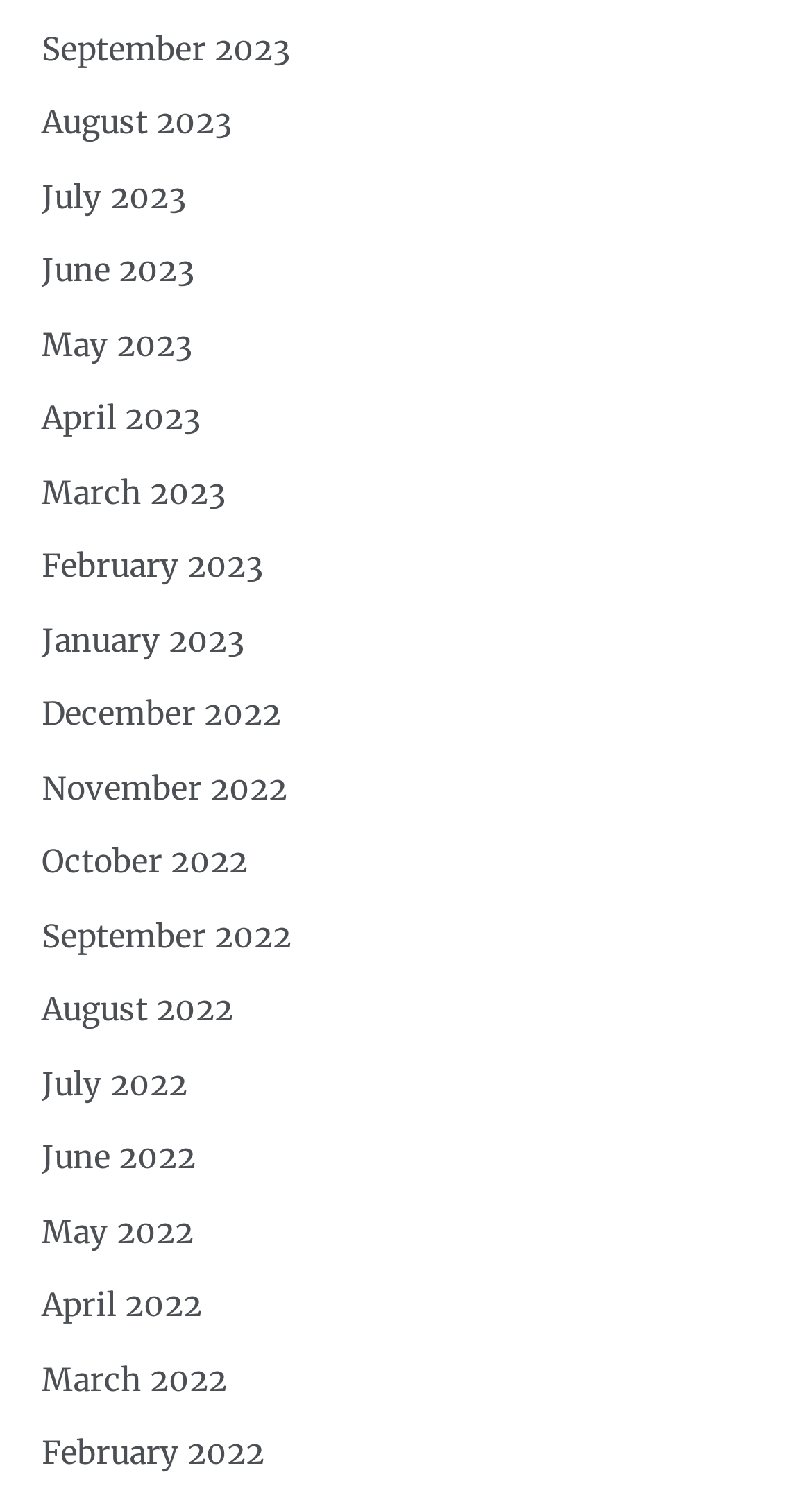Respond to the question below with a single word or phrase: Are the months listed in chronological order?

Yes